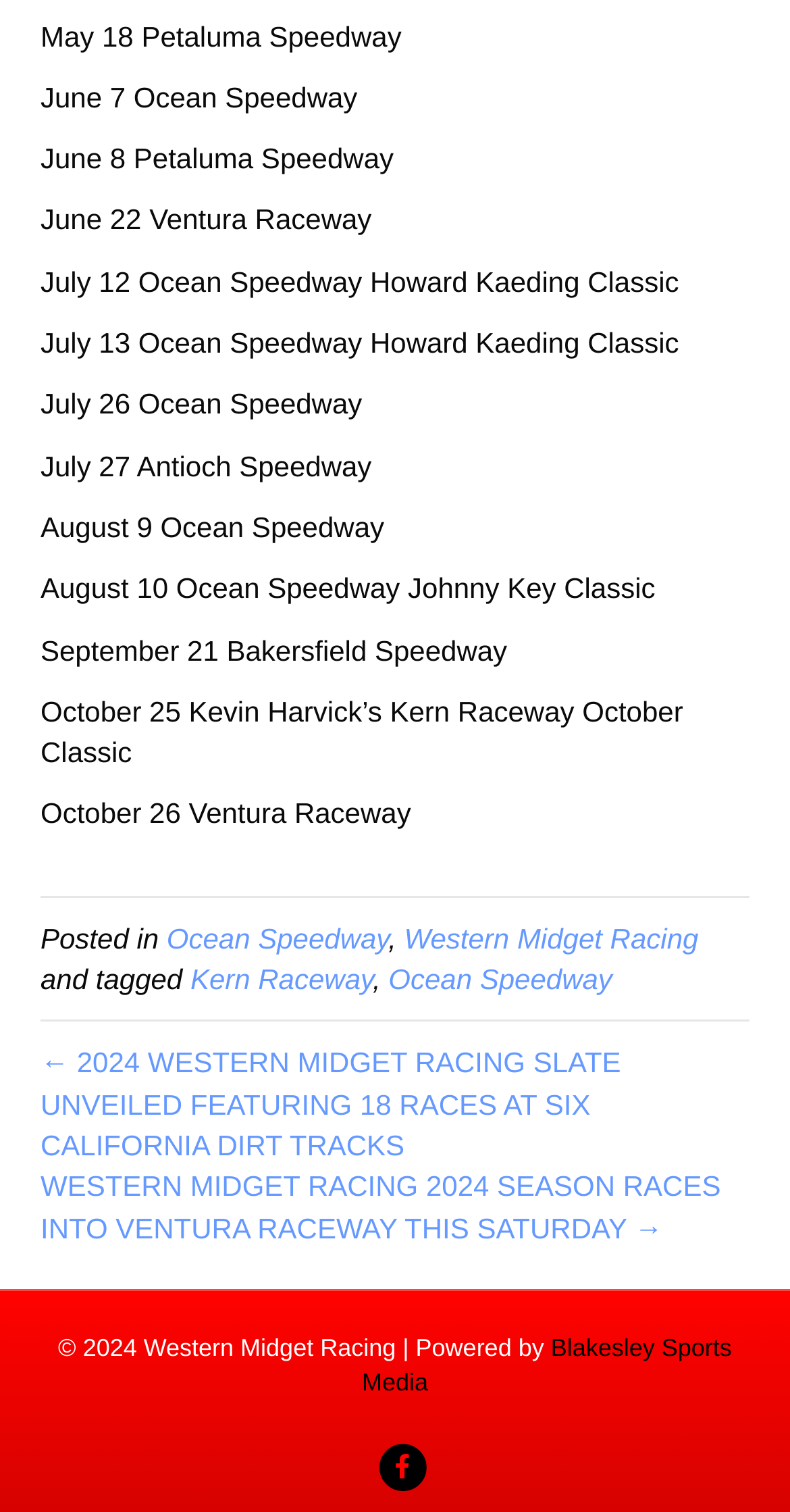Please identify the bounding box coordinates of the element on the webpage that should be clicked to follow this instruction: "Visit Western Midget Racing website". The bounding box coordinates should be given as four float numbers between 0 and 1, formatted as [left, top, right, bottom].

[0.512, 0.61, 0.884, 0.631]